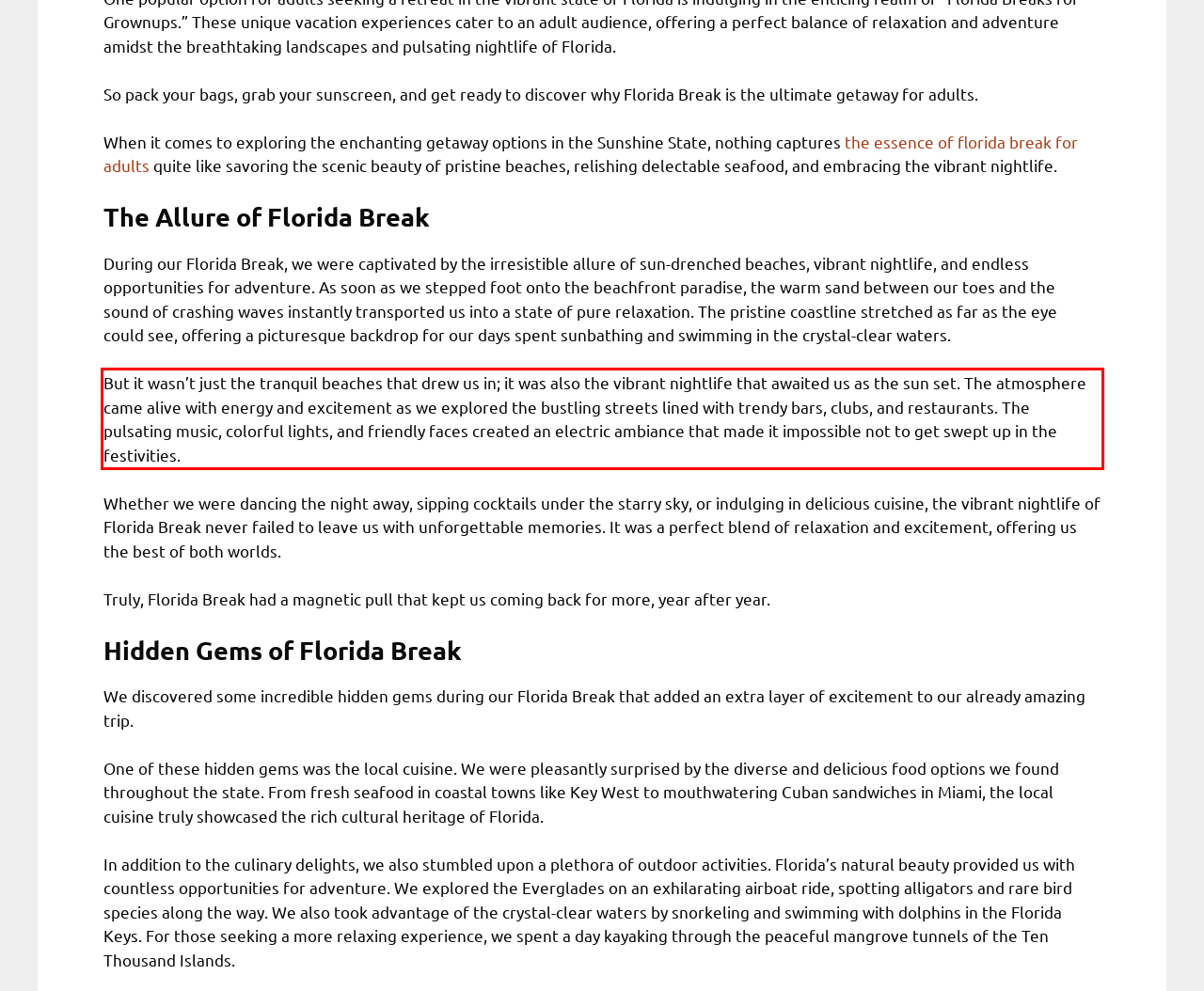Examine the webpage screenshot and use OCR to recognize and output the text within the red bounding box.

But it wasn’t just the tranquil beaches that drew us in; it was also the vibrant nightlife that awaited us as the sun set. The atmosphere came alive with energy and excitement as we explored the bustling streets lined with trendy bars, clubs, and restaurants. The pulsating music, colorful lights, and friendly faces created an electric ambiance that made it impossible not to get swept up in the festivities.